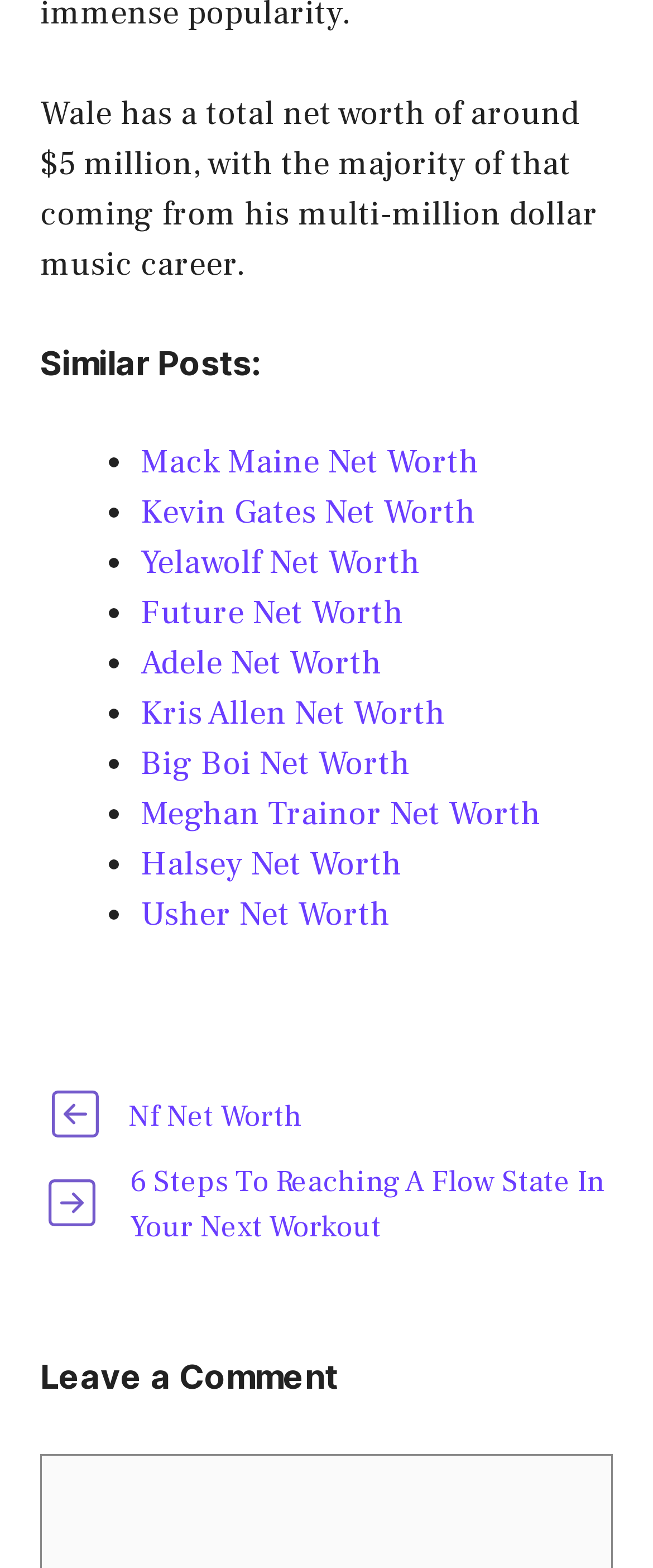Pinpoint the bounding box coordinates for the area that should be clicked to perform the following instruction: "View Nf's net worth".

[0.197, 0.699, 0.464, 0.724]